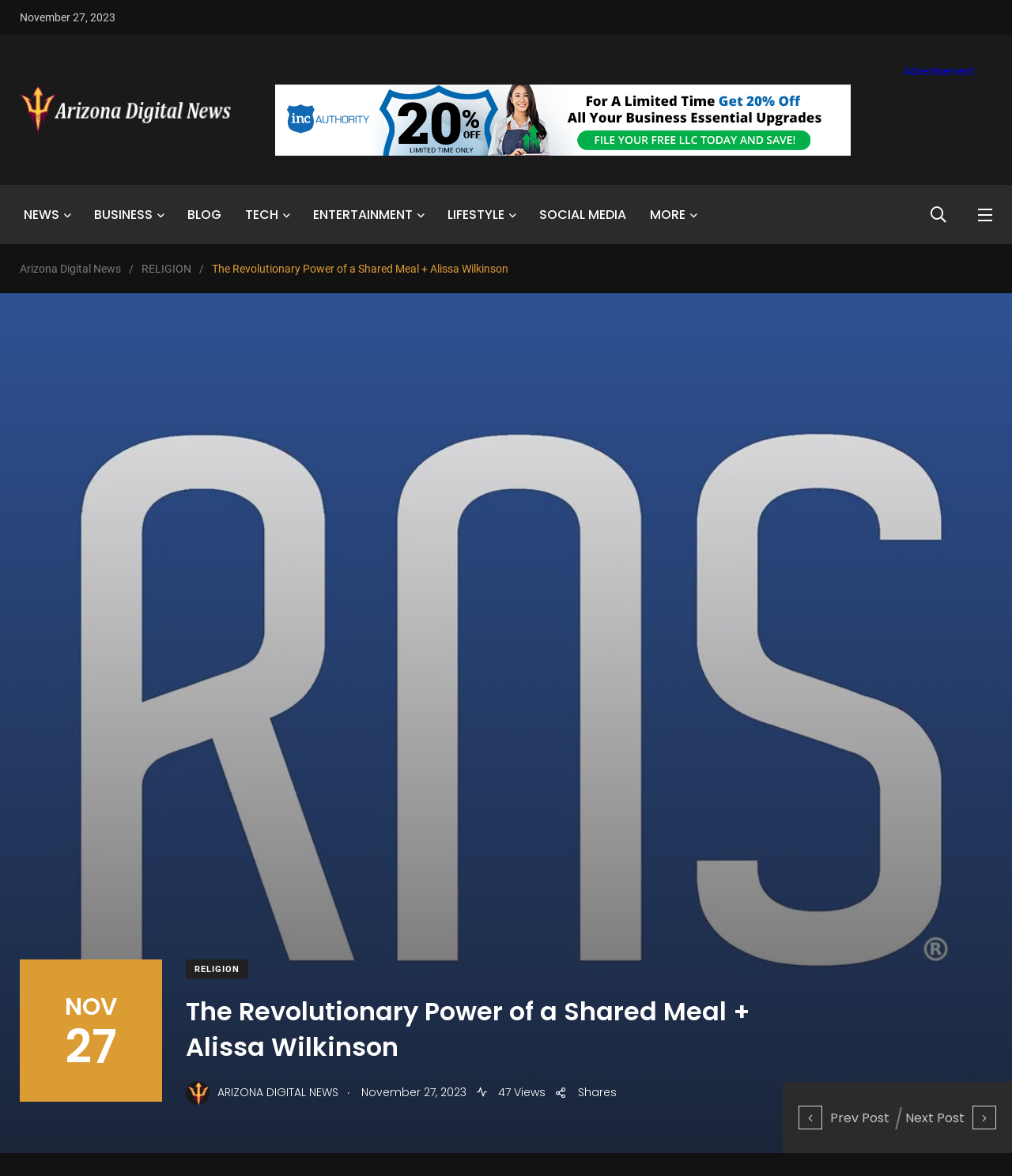Please determine the bounding box coordinates of the element to click on in order to accomplish the following task: "Go to NEWS". Ensure the coordinates are four float numbers ranging from 0 to 1, i.e., [left, top, right, bottom].

[0.023, 0.175, 0.059, 0.191]